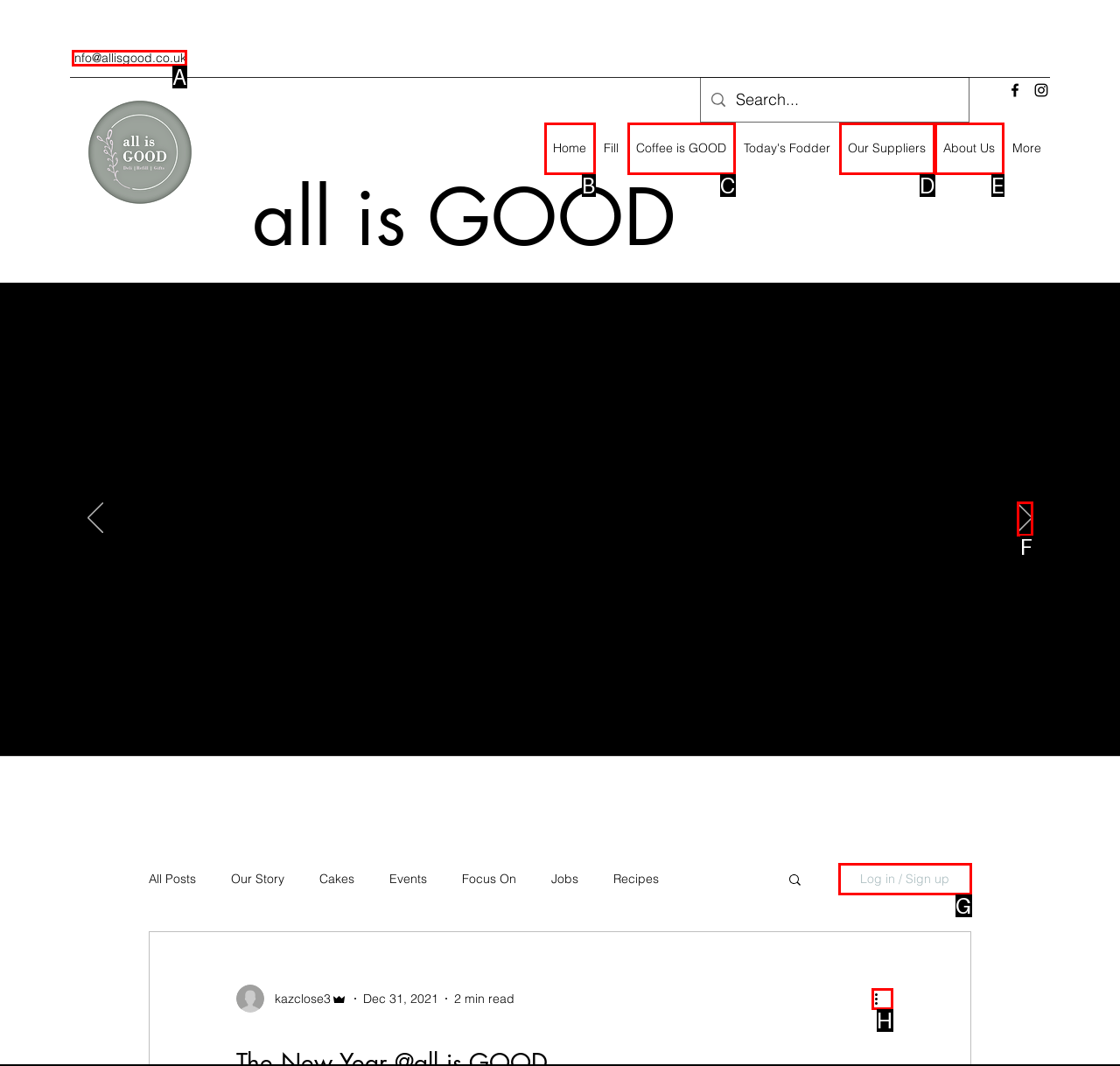What letter corresponds to the UI element described here: Log in / Sign up
Reply with the letter from the options provided.

G